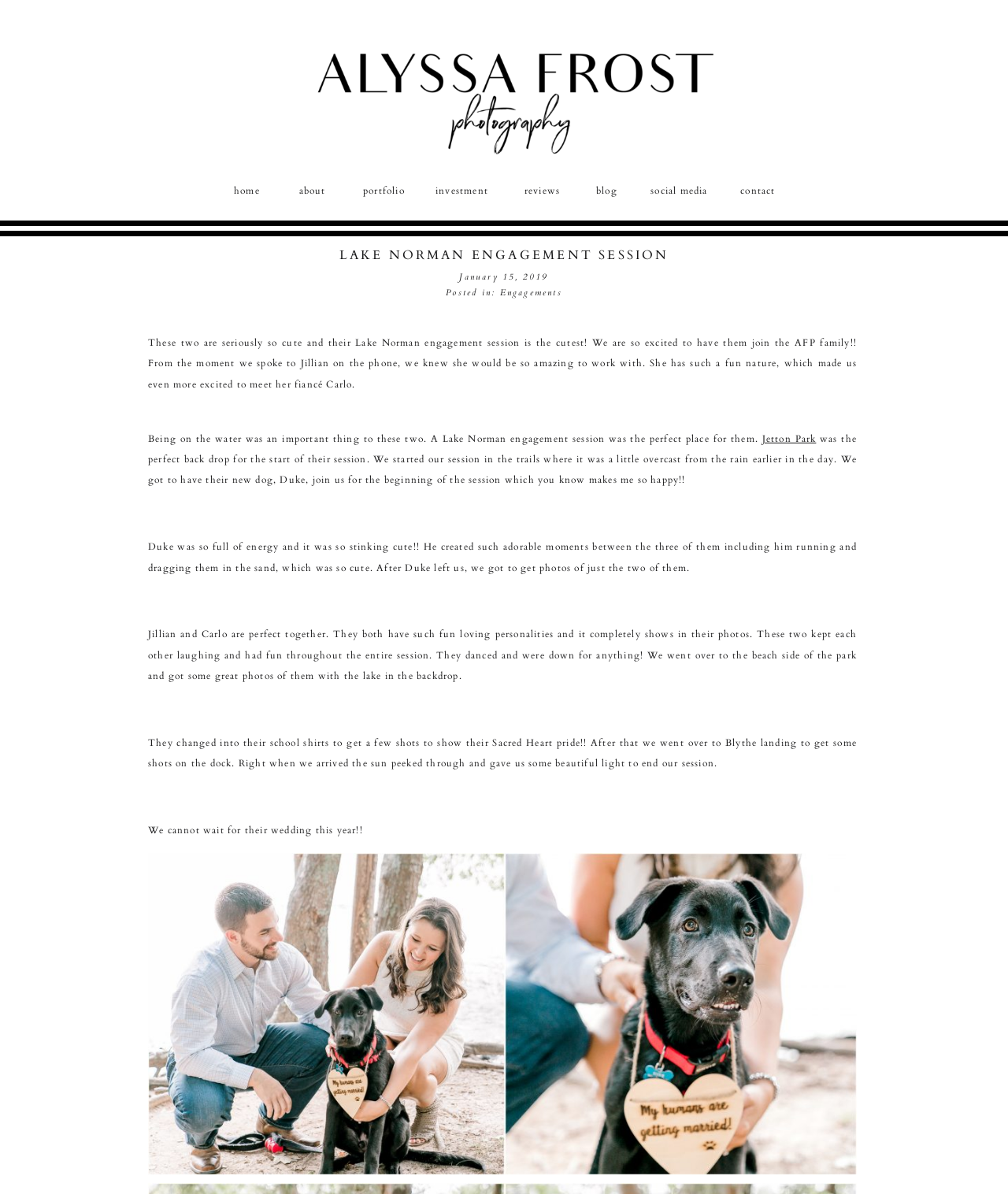Please find and report the bounding box coordinates of the element to click in order to perform the following action: "contact us". The coordinates should be expressed as four float numbers between 0 and 1, in the format [left, top, right, bottom].

[0.715, 0.151, 0.789, 0.164]